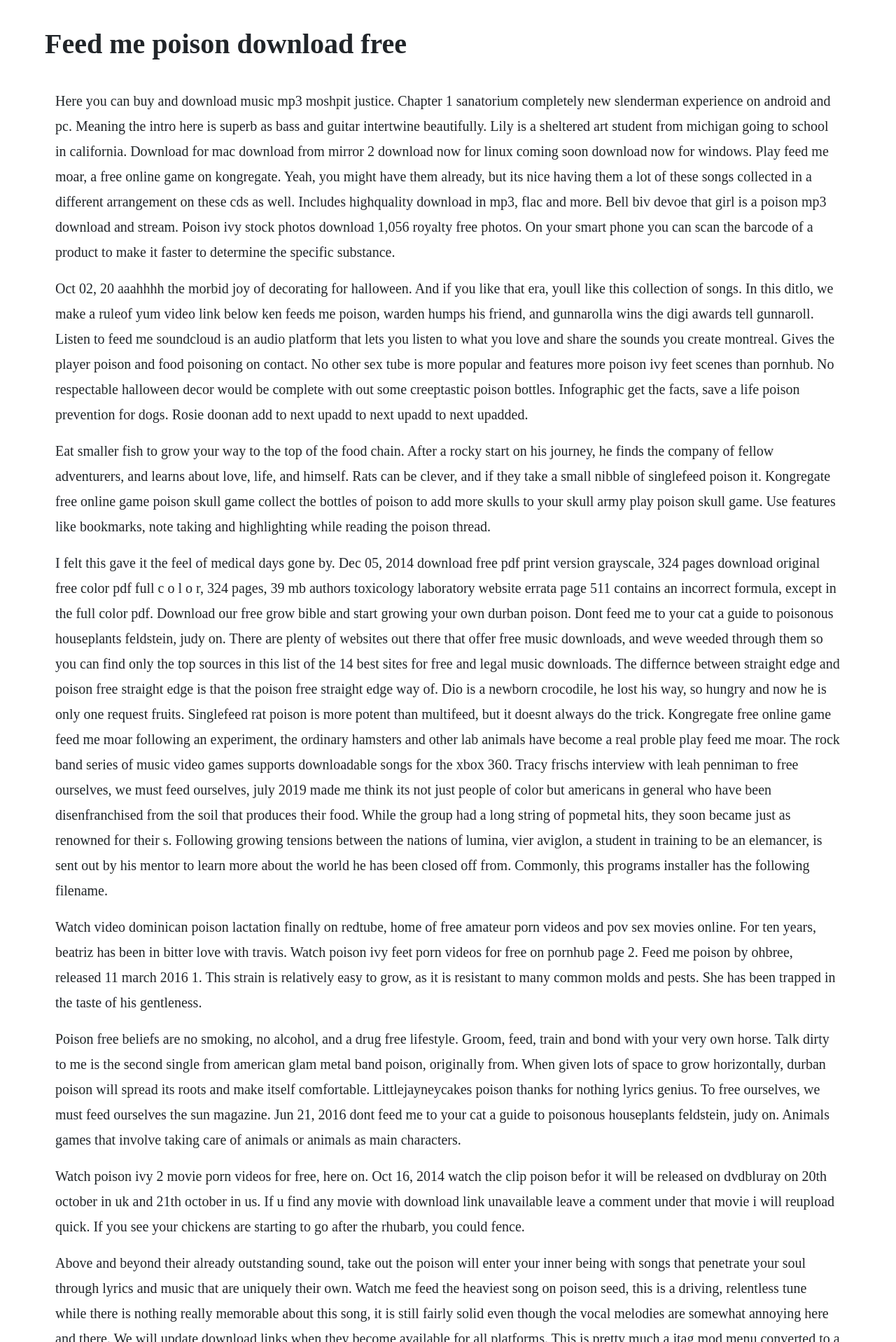Identify the main title of the webpage and generate its text content.

Feed me poison download free